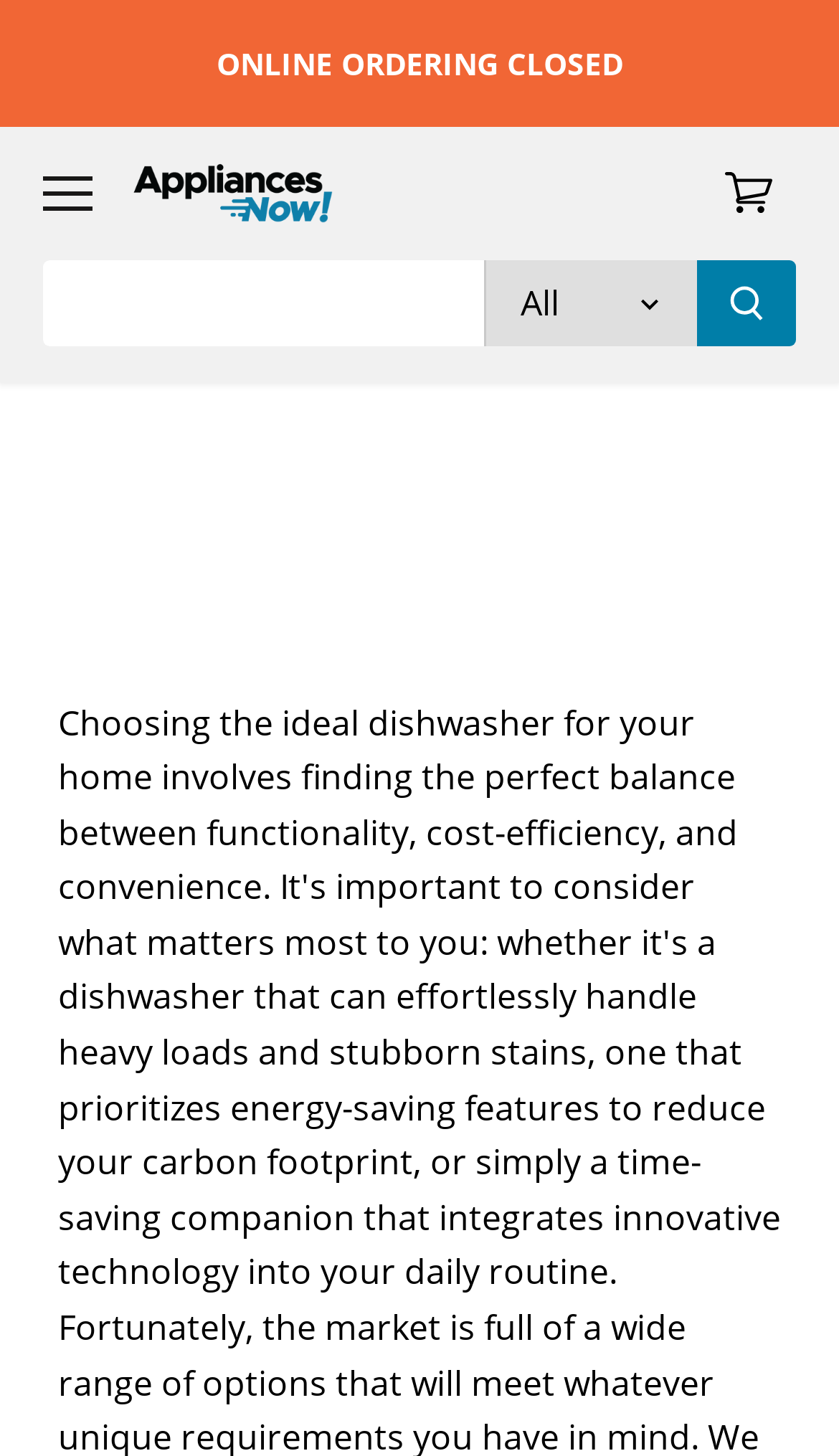How many navigation options are available?
Please give a detailed and elaborate answer to the question.

There are three navigation options available: 'ONLINE ORDERING CLOSED', 'Open navigation', and 'Go to cart'. These options are presented as links at the top of the page.